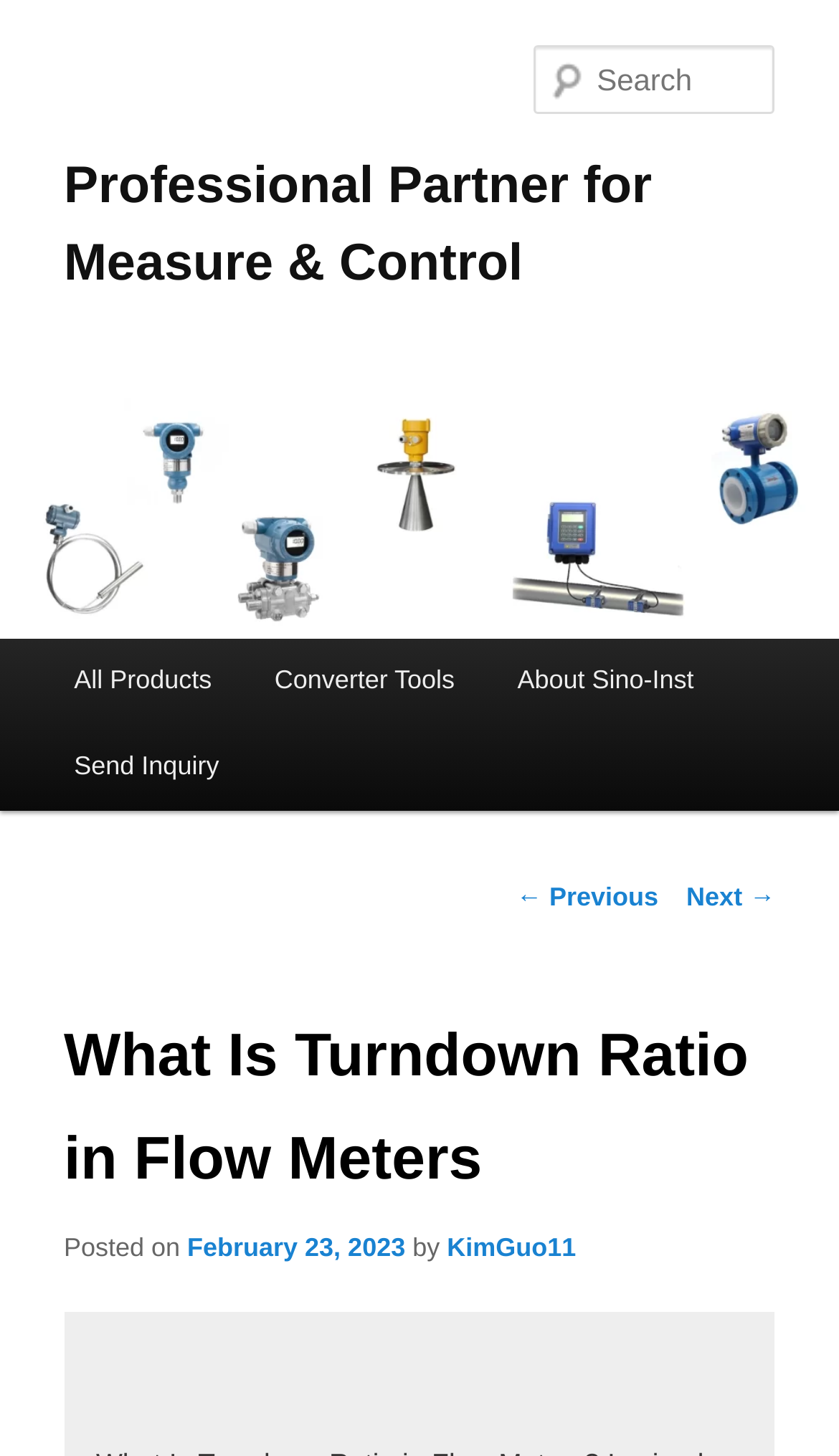Based on the provided description, "parent_node: Search name="s" placeholder="Search"", find the bounding box of the corresponding UI element in the screenshot.

[0.637, 0.031, 0.924, 0.078]